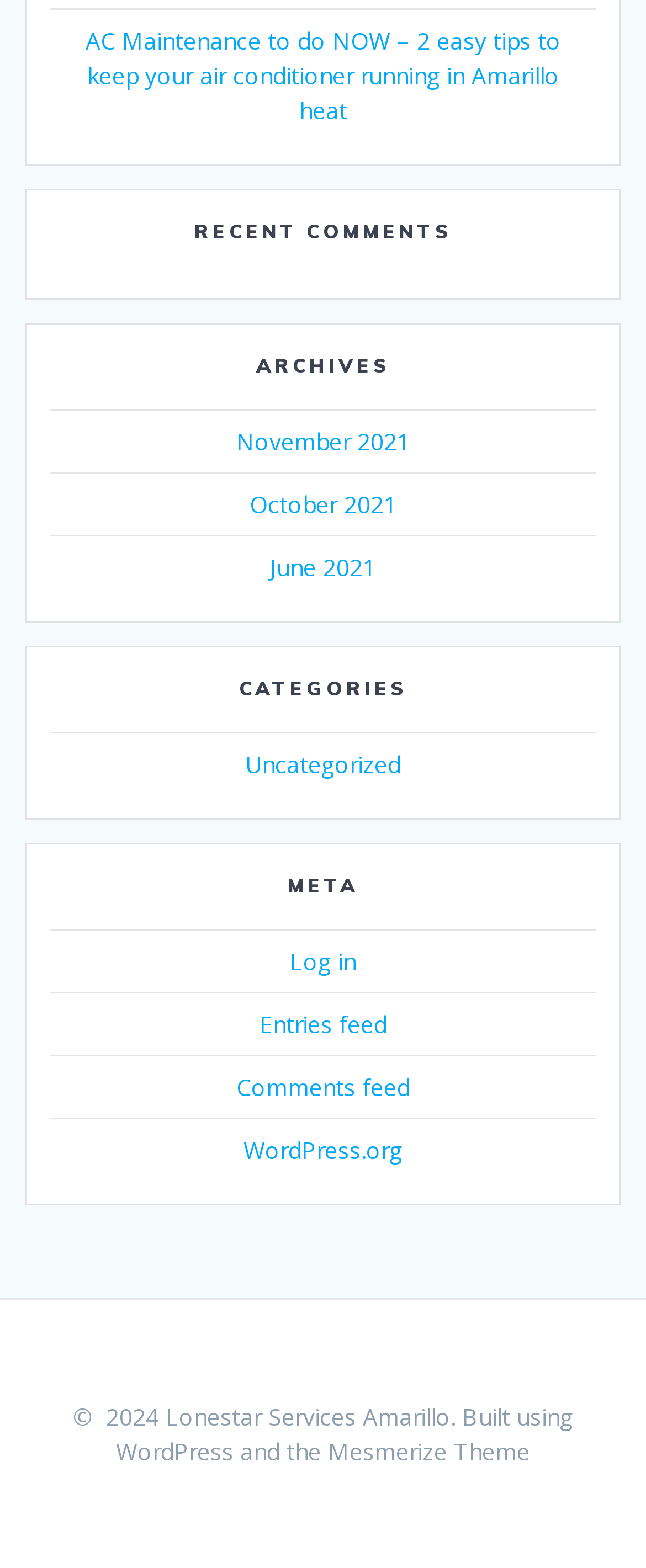How many archives are listed?
Examine the screenshot and reply with a single word or phrase.

3